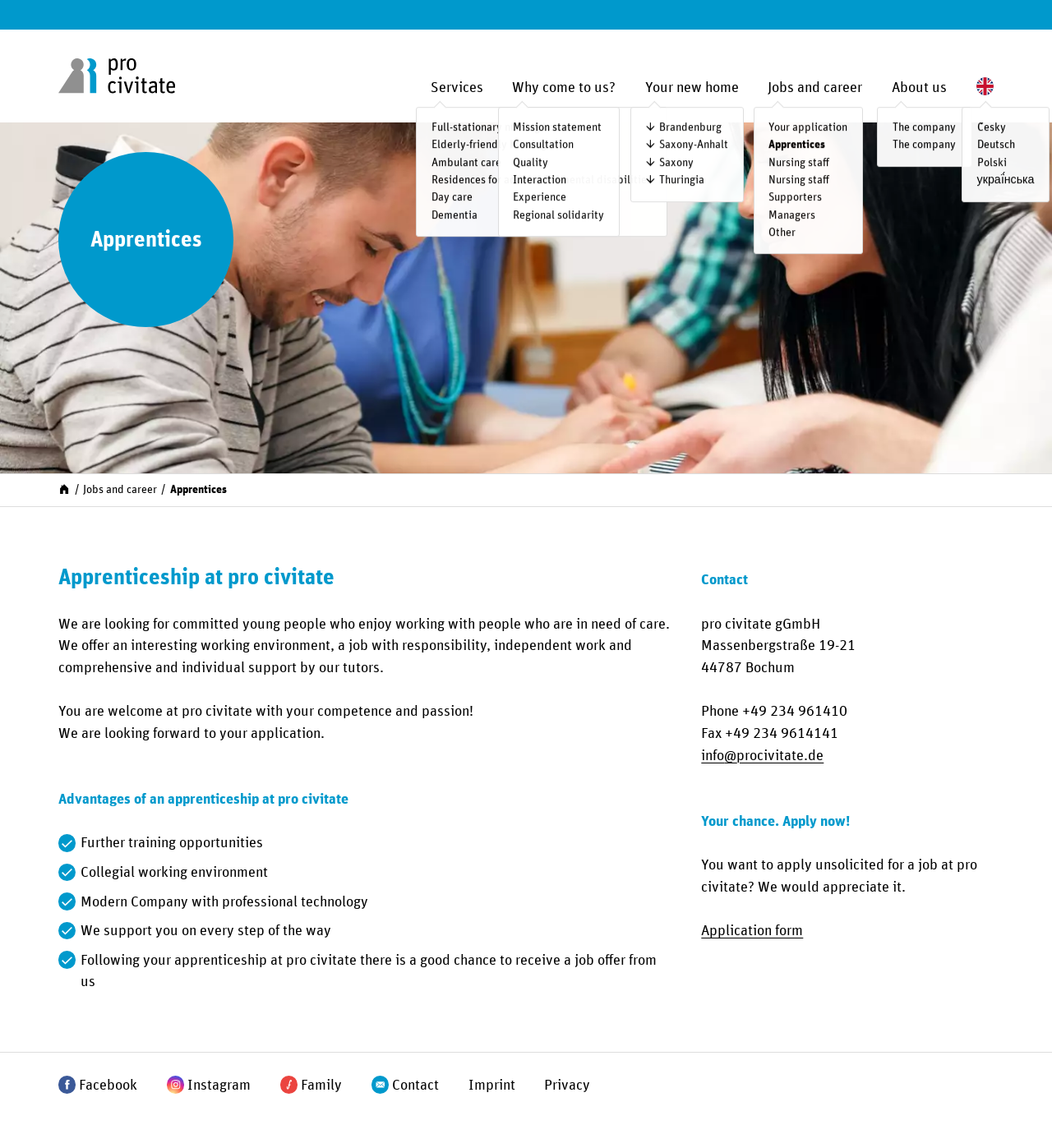Highlight the bounding box coordinates of the element that should be clicked to carry out the following instruction: "Switch to English". The coordinates must be given as four float numbers ranging from 0 to 1, i.e., [left, top, right, bottom].

[0.928, 0.067, 0.944, 0.083]